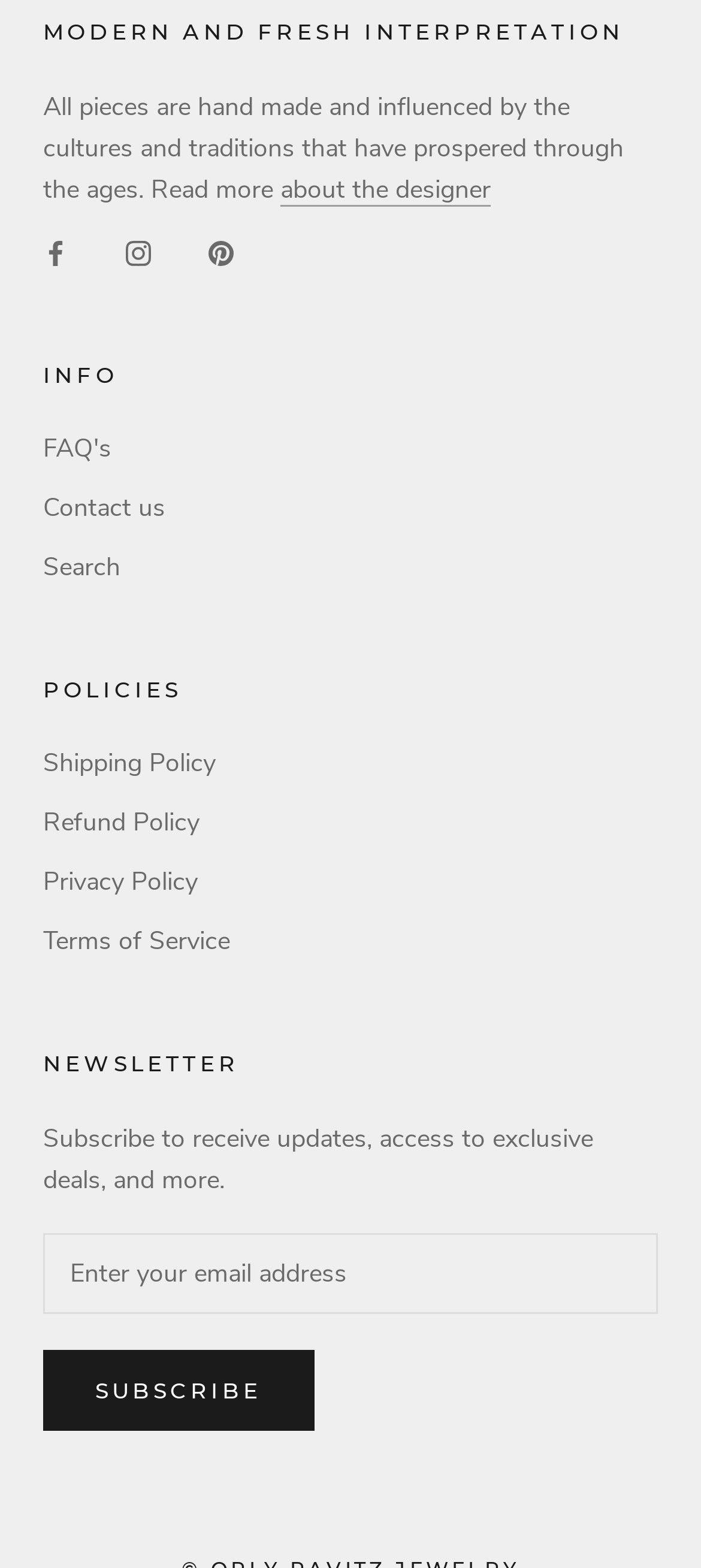Specify the bounding box coordinates of the area that needs to be clicked to achieve the following instruction: "View FAQs".

[0.062, 0.274, 0.938, 0.298]